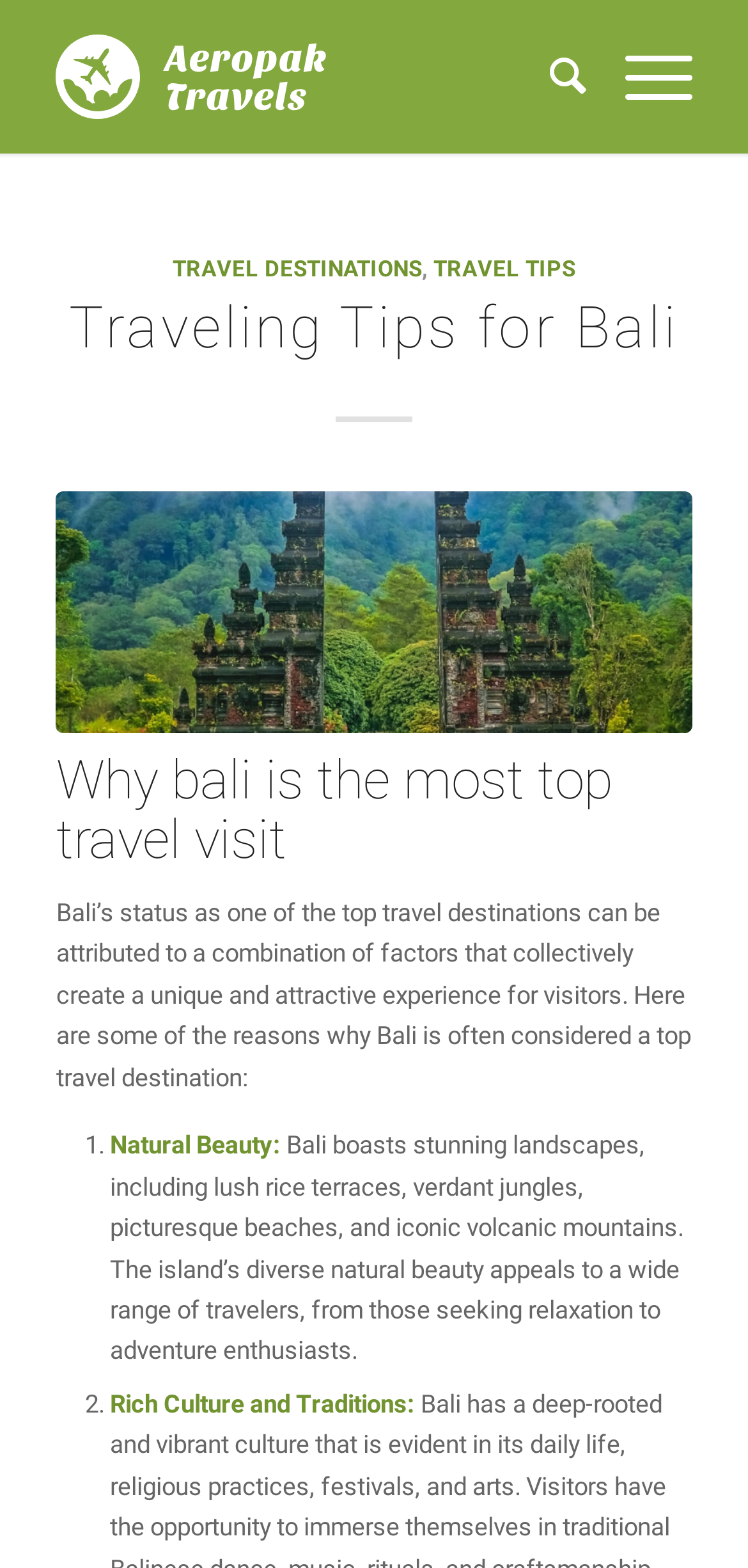Produce a meticulous description of the webpage.

The webpage is about traveling tips for Bali, with a focus on why Bali is a top travel destination. At the top of the page, there is a logo or image on the left, accompanied by a search bar and a menu button on the right. Below this, there is a header section with links to travel destinations and travel tips.

The main content of the page is divided into sections, with headings and paragraphs of text. The first section has a heading "Why Bali is the most top travel visit" and a paragraph of text that explains the reasons why Bali is a popular travel destination. This is followed by a list of numbered points, with the first point being "Natural Beauty" and the second point being "Rich Culture and Traditions". Each point has a brief description of why Bali is unique in these aspects.

The text is arranged in a clear and readable format, with headings and paragraphs that are easy to follow. The use of short paragraphs and numbered points makes the content easy to scan and understand. Overall, the webpage appears to be a informative and helpful resource for travelers planning a trip to Bali.